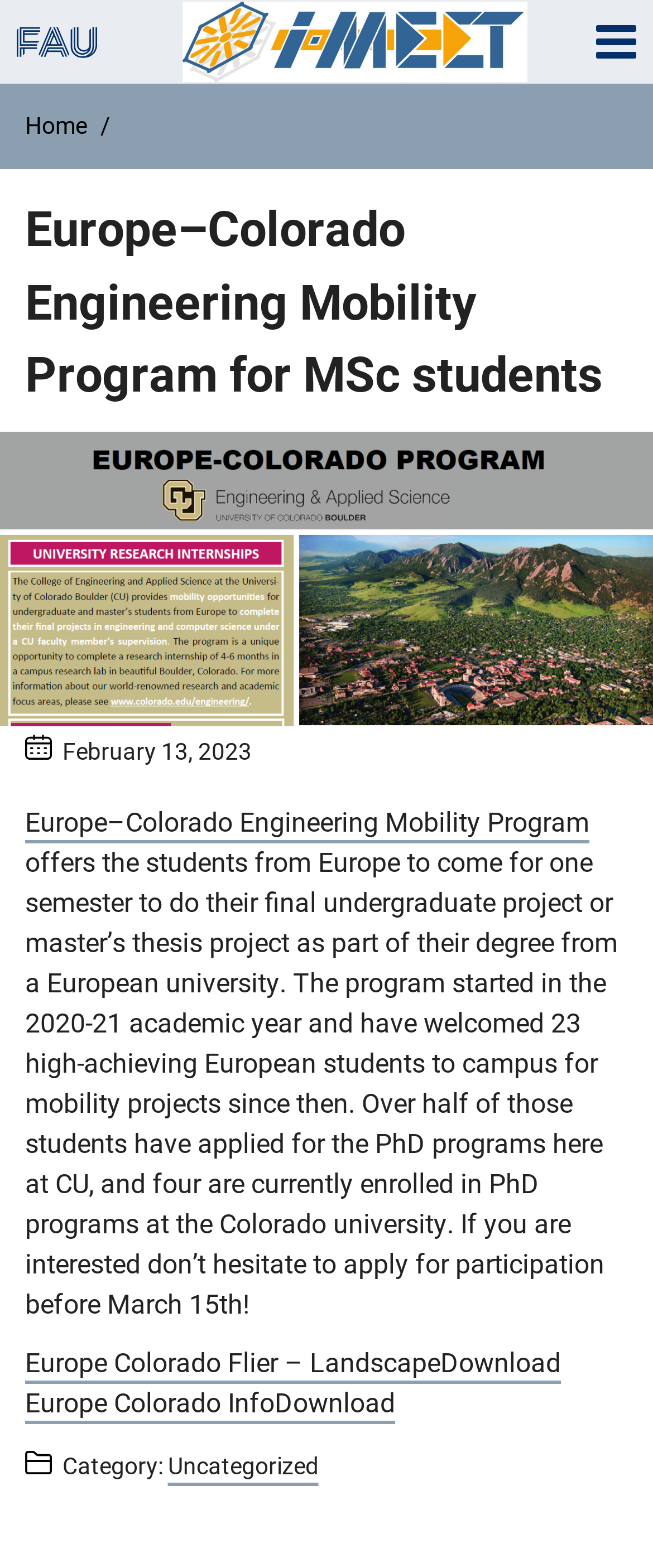Bounding box coordinates are to be given in the format (top-left x, top-left y, bottom-right x, bottom-right y). All values must be floating point numbers between 0 and 1. Provide the bounding box coordinate for the UI element described as: Home

[0.038, 0.072, 0.146, 0.089]